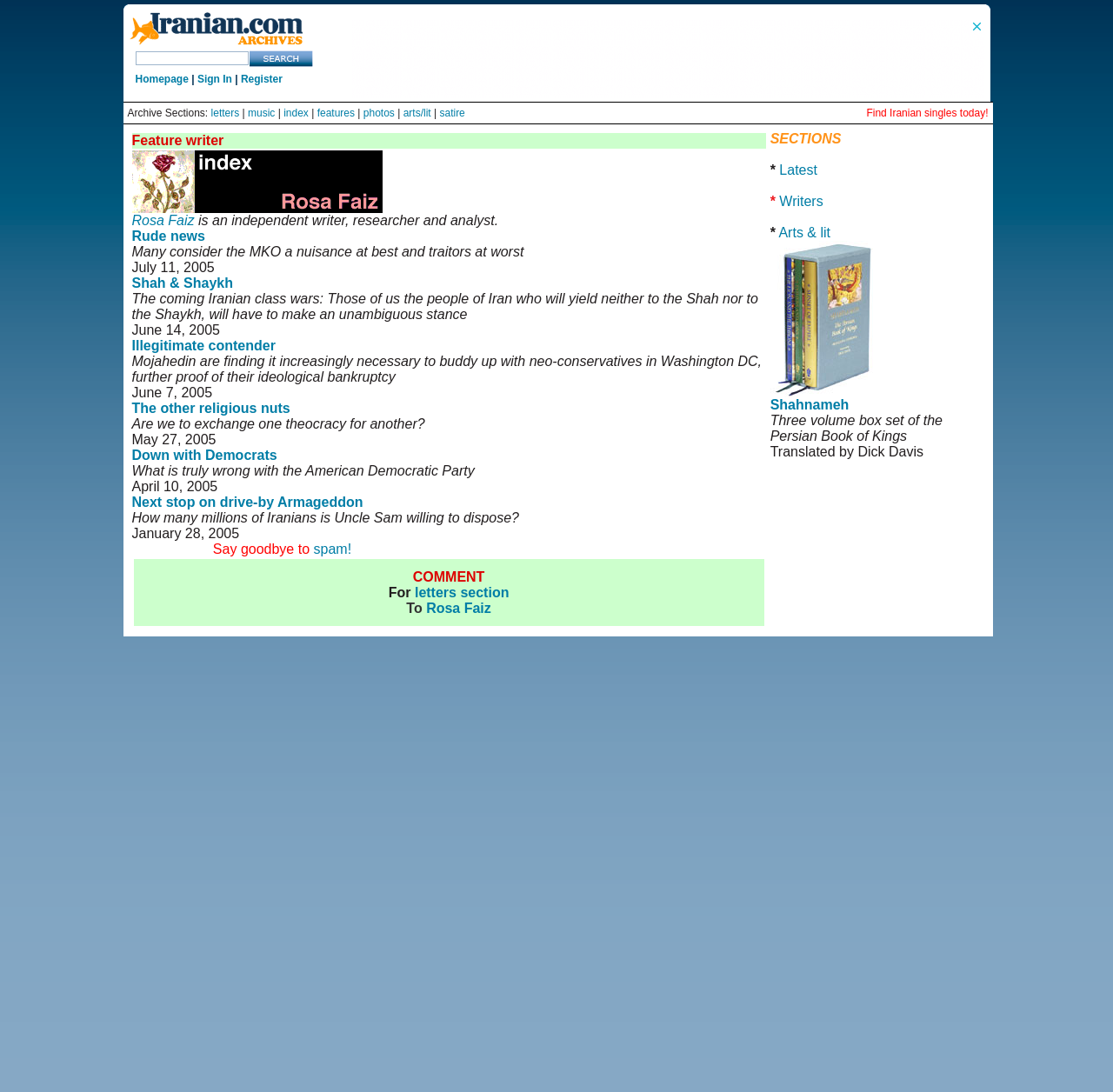What is the purpose of the textbox?
Please respond to the question with a detailed and well-explained answer.

The textbox is located next to a 'Search' button, indicating that its purpose is to input search queries.